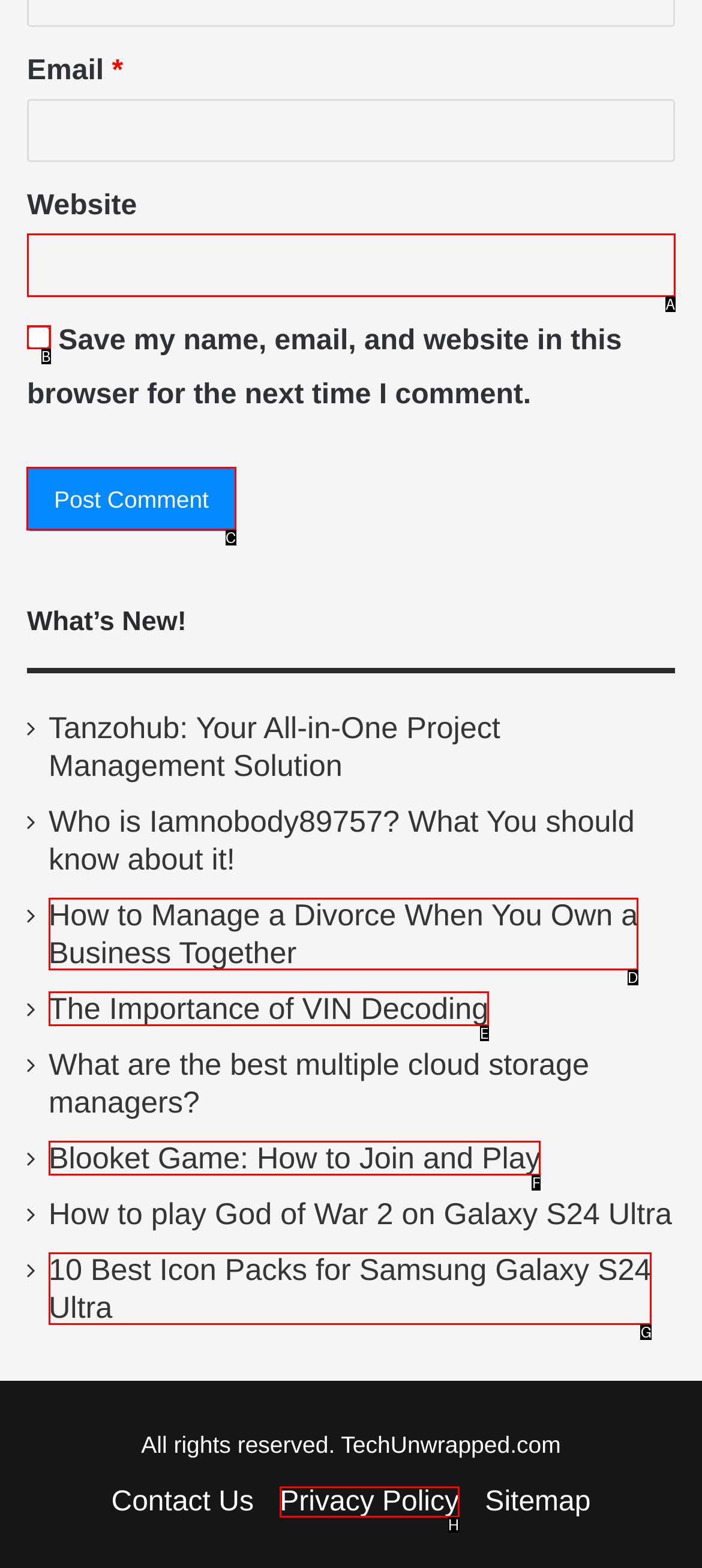To perform the task "Post a comment", which UI element's letter should you select? Provide the letter directly.

C